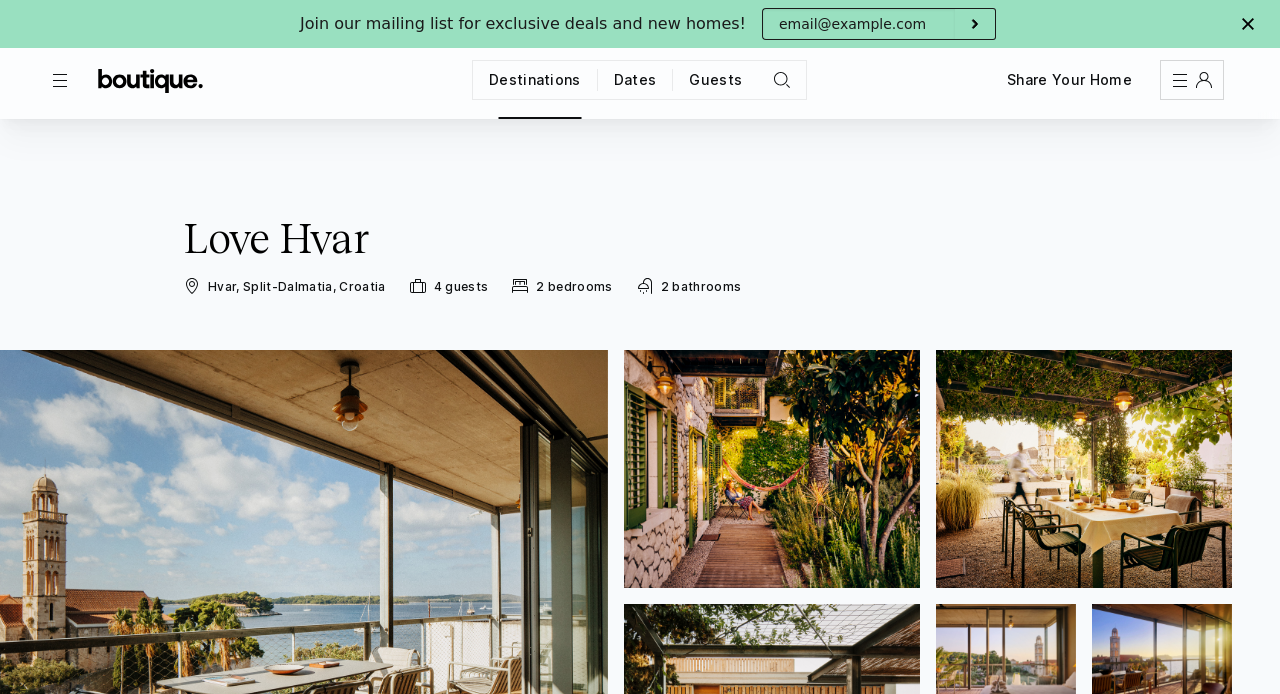Please mark the clickable region by giving the bounding box coordinates needed to complete this instruction: "Reserve the apartment".

[0.745, 0.102, 0.825, 0.16]